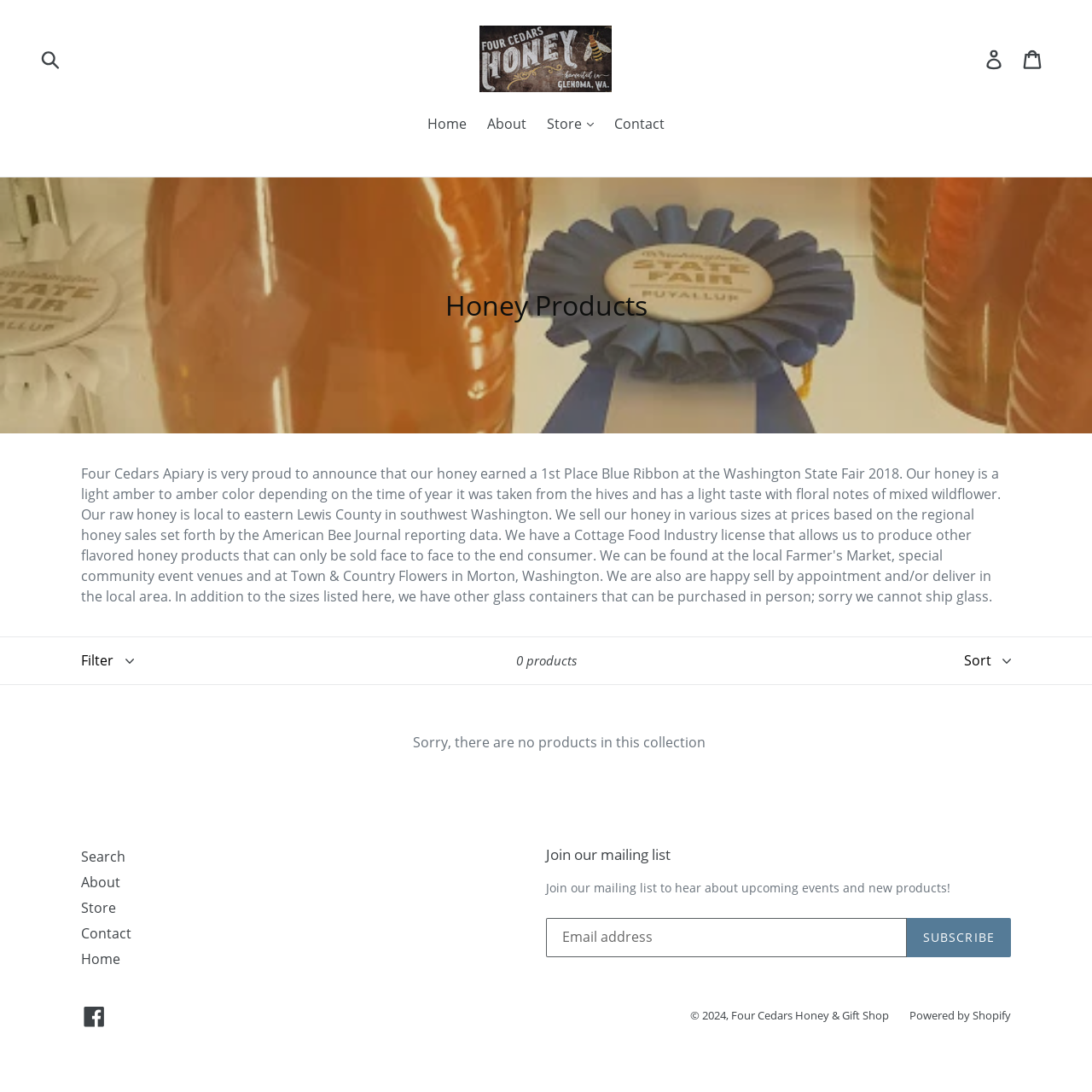What is the name of the shop?
Utilize the information in the image to give a detailed answer to the question.

I found the answer by looking at the link element with the text 'Four Cedars Honey & Gift Shop' which is located at the top of the page, indicating it's the shop's name.